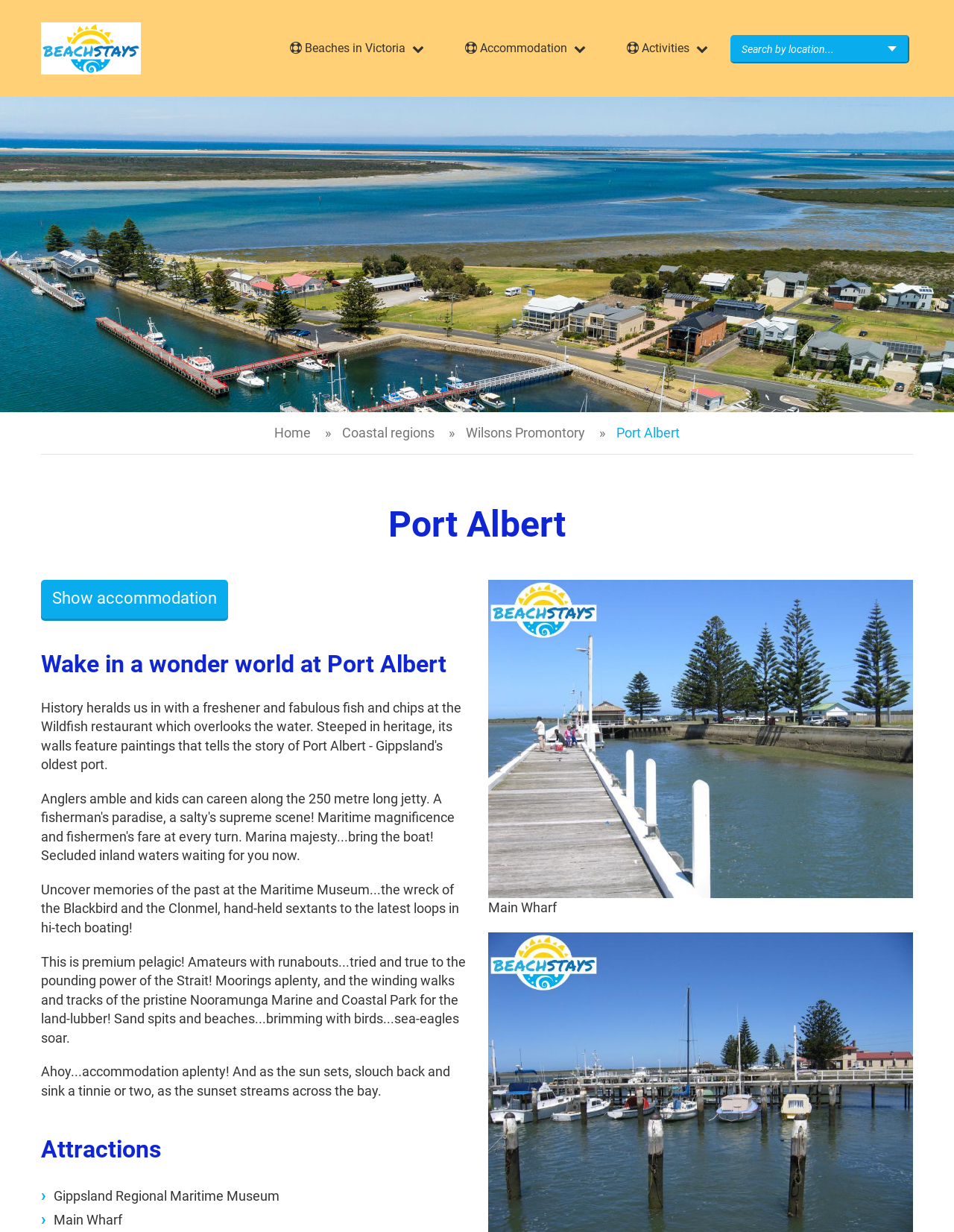Locate the bounding box coordinates of the area that needs to be clicked to fulfill the following instruction: "Search by location". The coordinates should be in the format of four float numbers between 0 and 1, namely [left, top, right, bottom].

[0.777, 0.035, 0.874, 0.045]